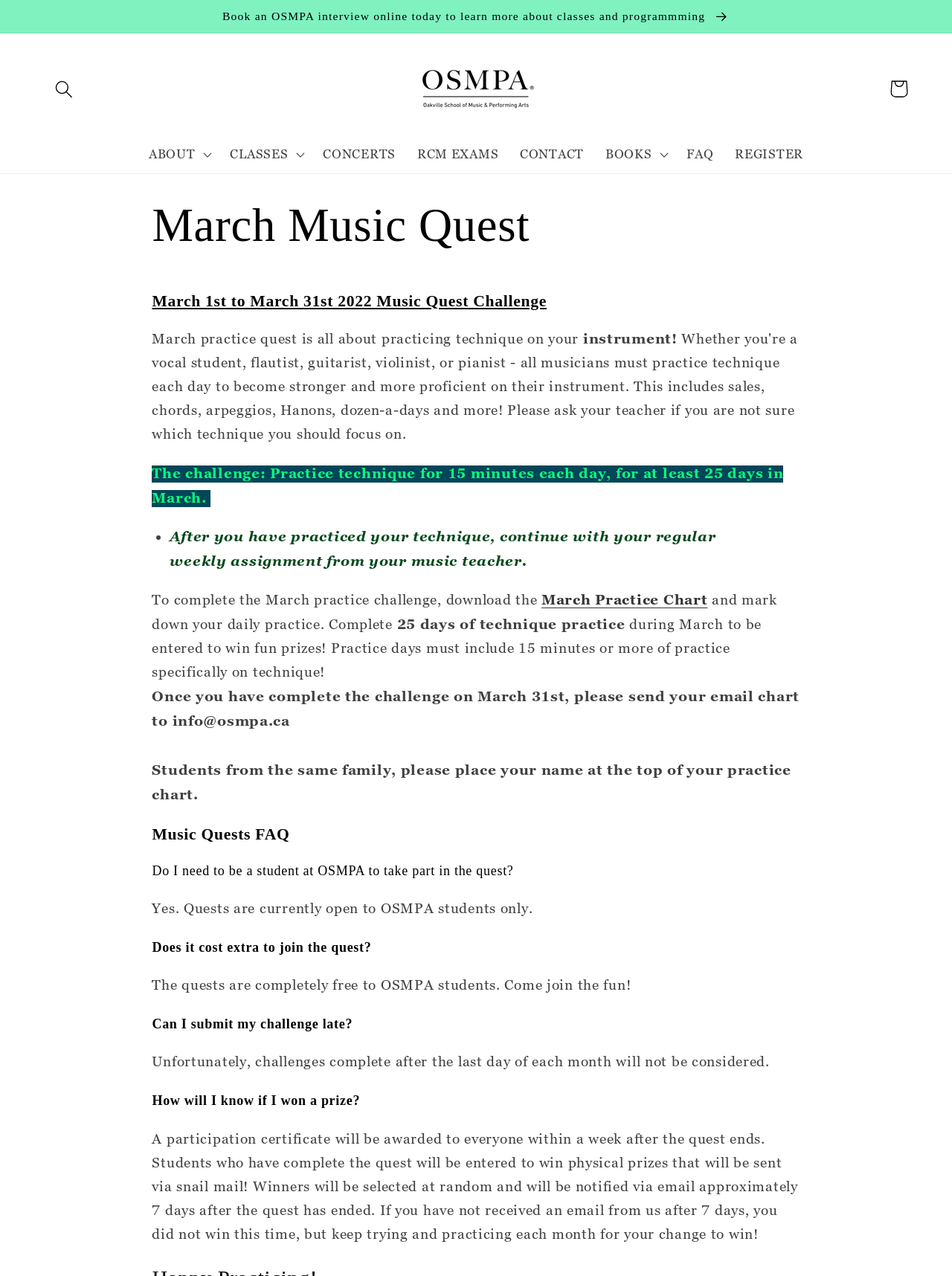Please identify the bounding box coordinates of the area that needs to be clicked to fulfill the following instruction: "View March Practice Chart."

[0.569, 0.463, 0.743, 0.477]